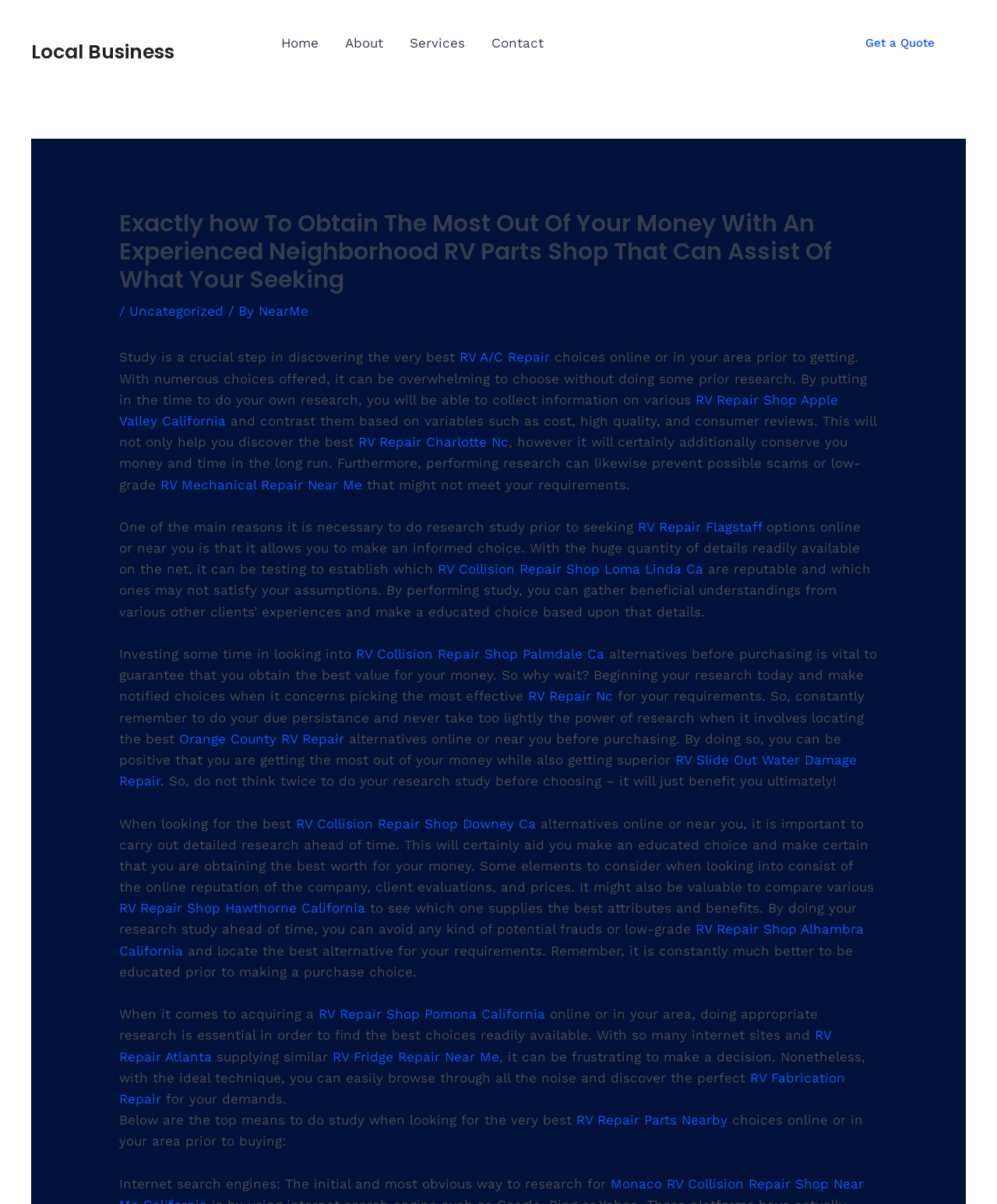Please provide the bounding box coordinates for the element that needs to be clicked to perform the following instruction: "Visit 'Local Business'". The coordinates should be given as four float numbers between 0 and 1, i.e., [left, top, right, bottom].

[0.031, 0.018, 0.141, 0.031]